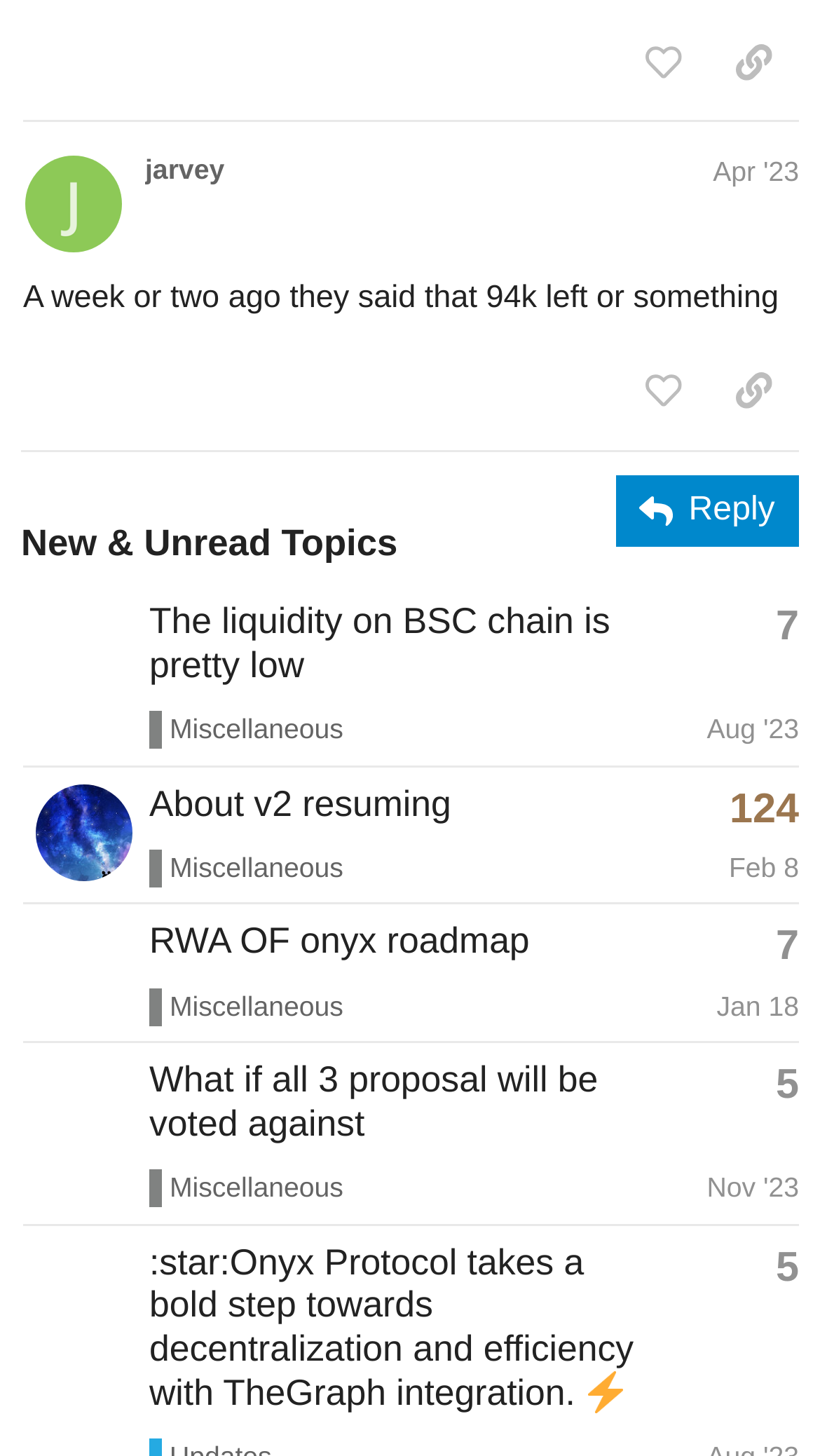Using the element description provided, determine the bounding box coordinates in the format (top-left x, top-left y, bottom-right x, bottom-right y). Ensure that all values are floating point numbers between 0 and 1. Element description: Miscellaneous

[0.182, 0.803, 0.419, 0.83]